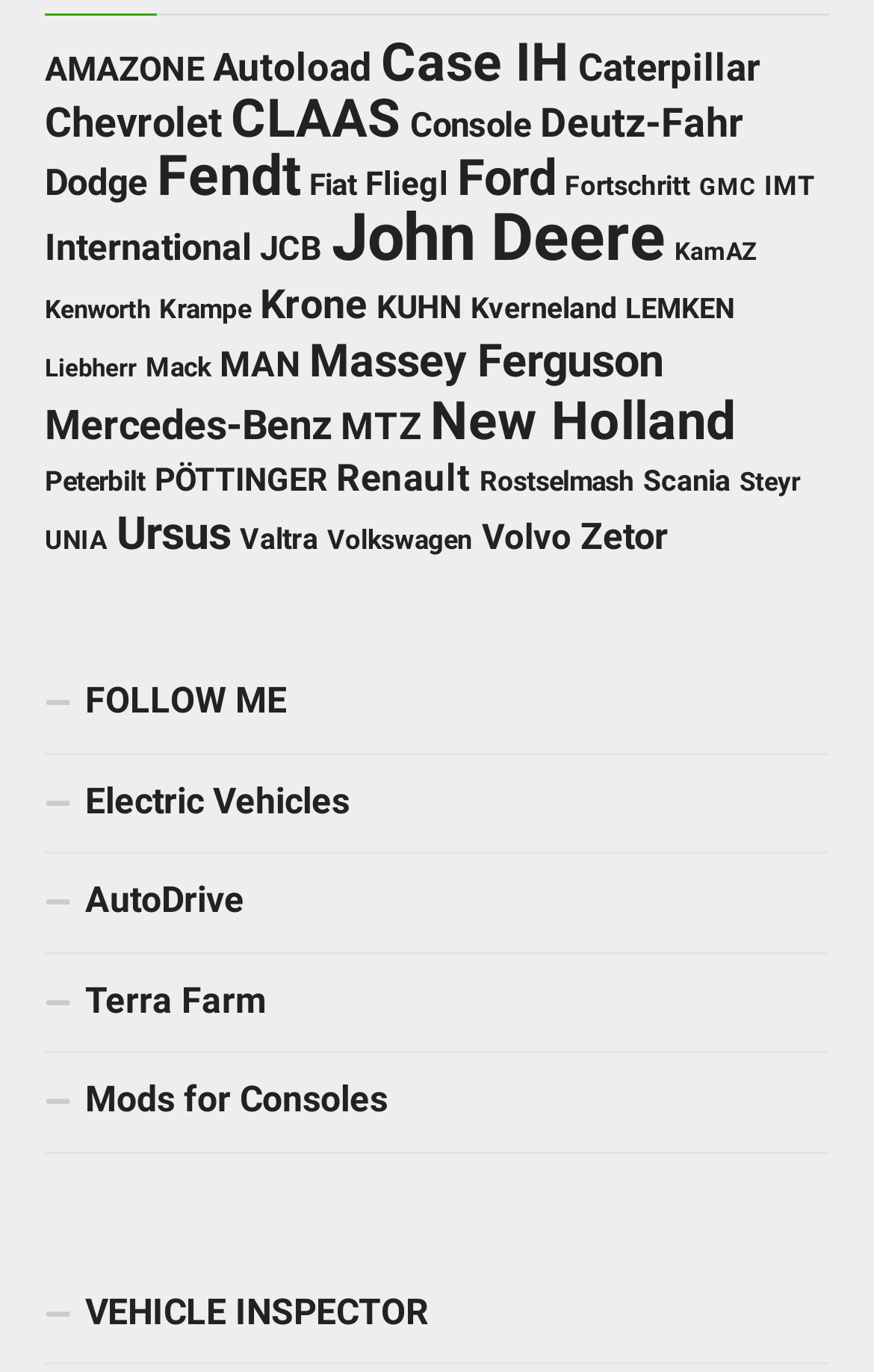How many items are available from John Deere? Based on the screenshot, please respond with a single word or phrase.

1,039 items